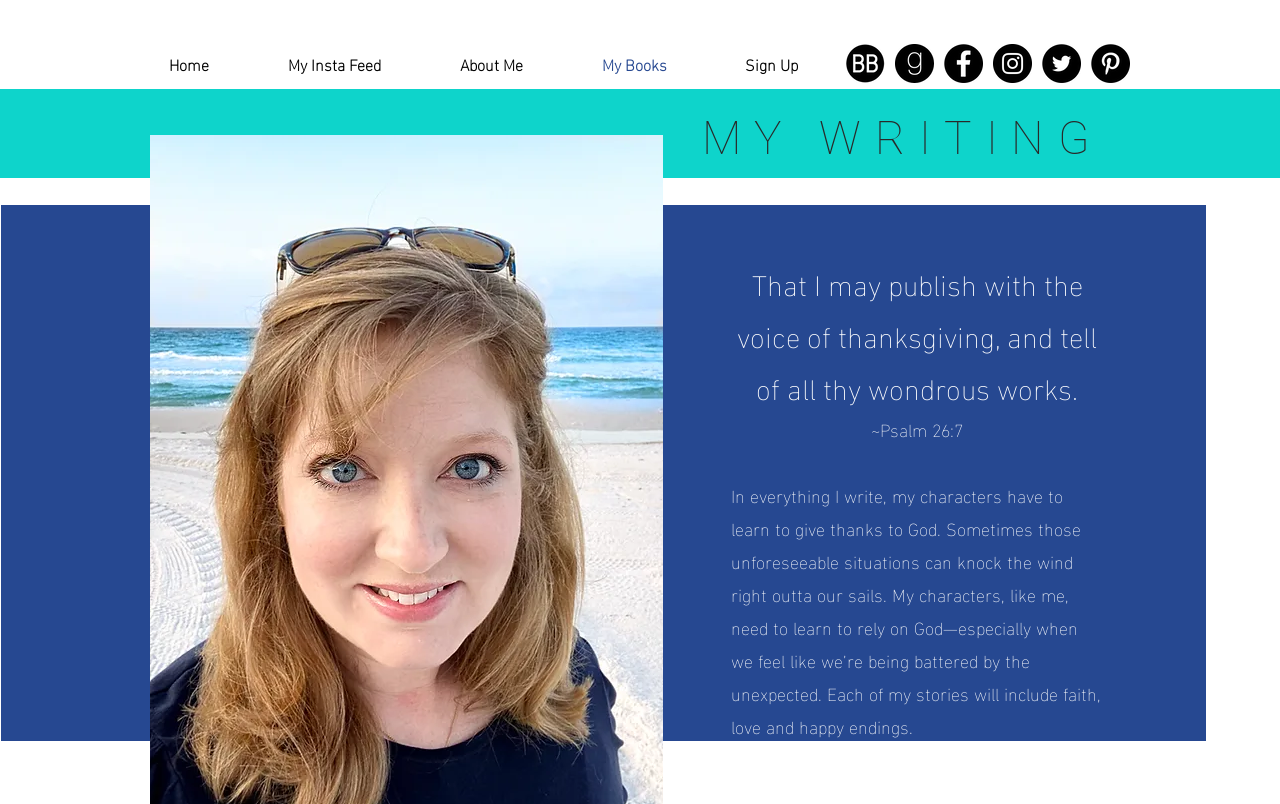What is the Bible verse mentioned on the page?
Give a one-word or short phrase answer based on the image.

Psalm 26:7